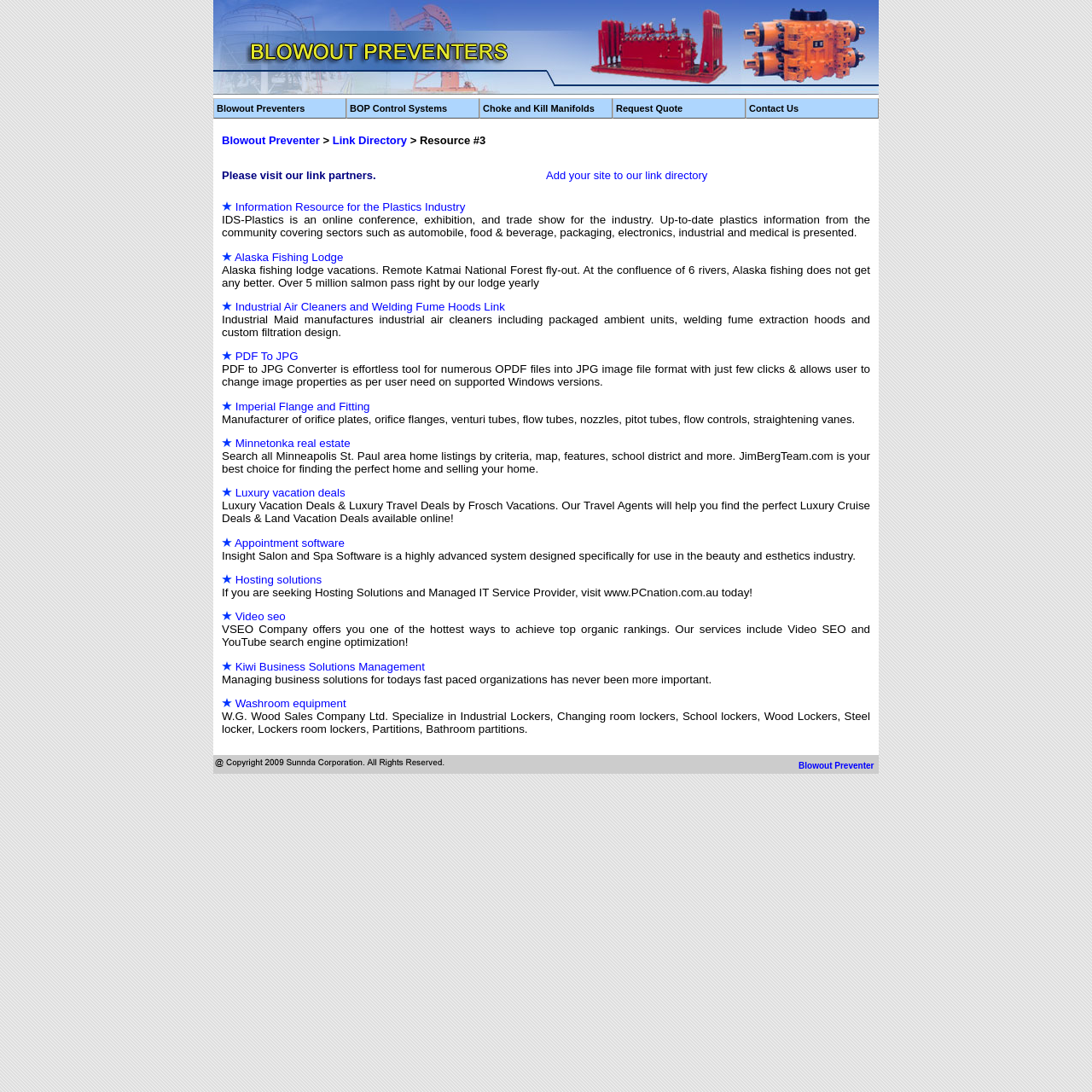Give a short answer to this question using one word or a phrase:
How many images are there in the webpage?

7